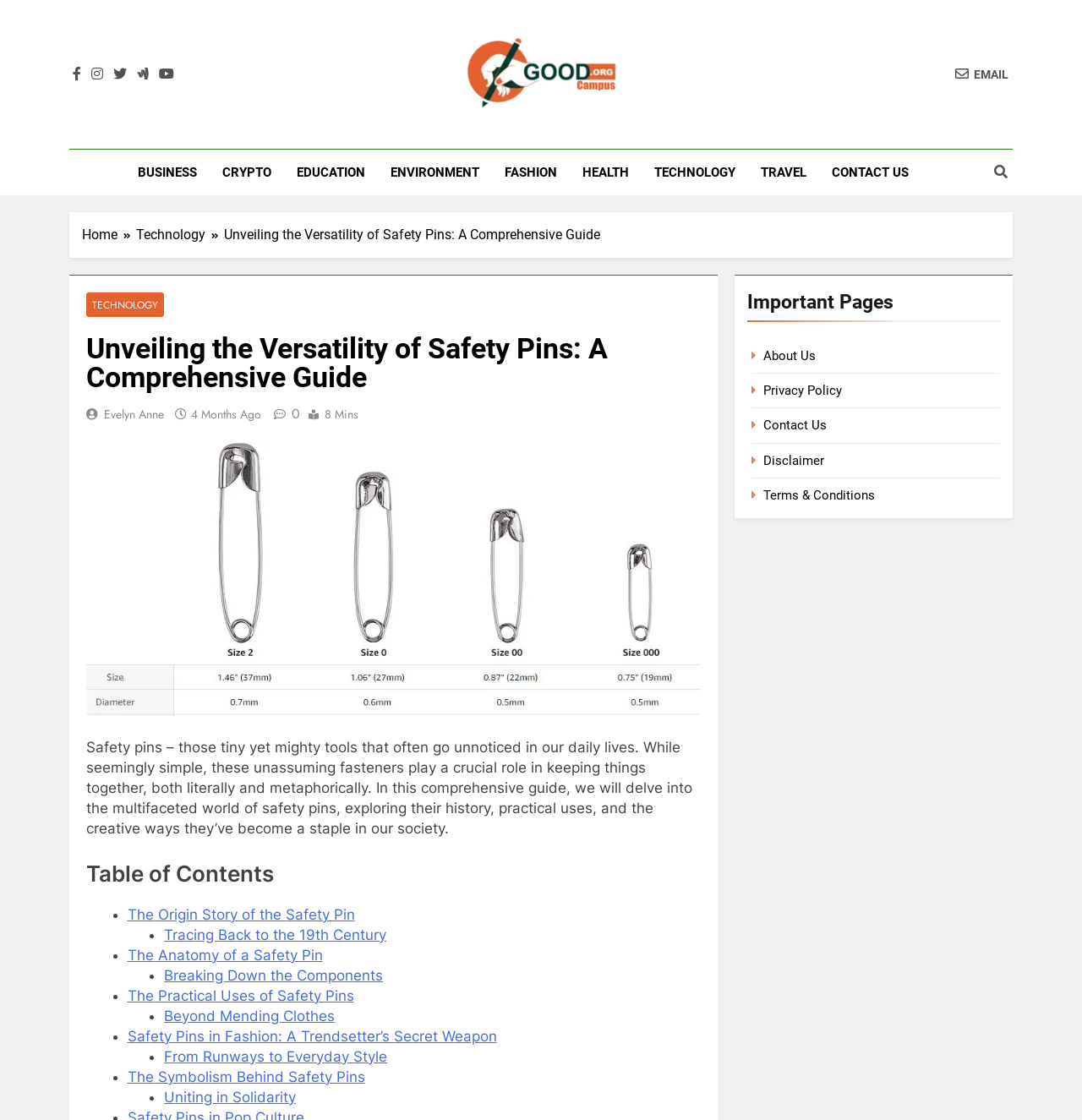Can you find the bounding box coordinates for the element to click on to achieve the instruction: "Click on the 'Discover' link"?

None